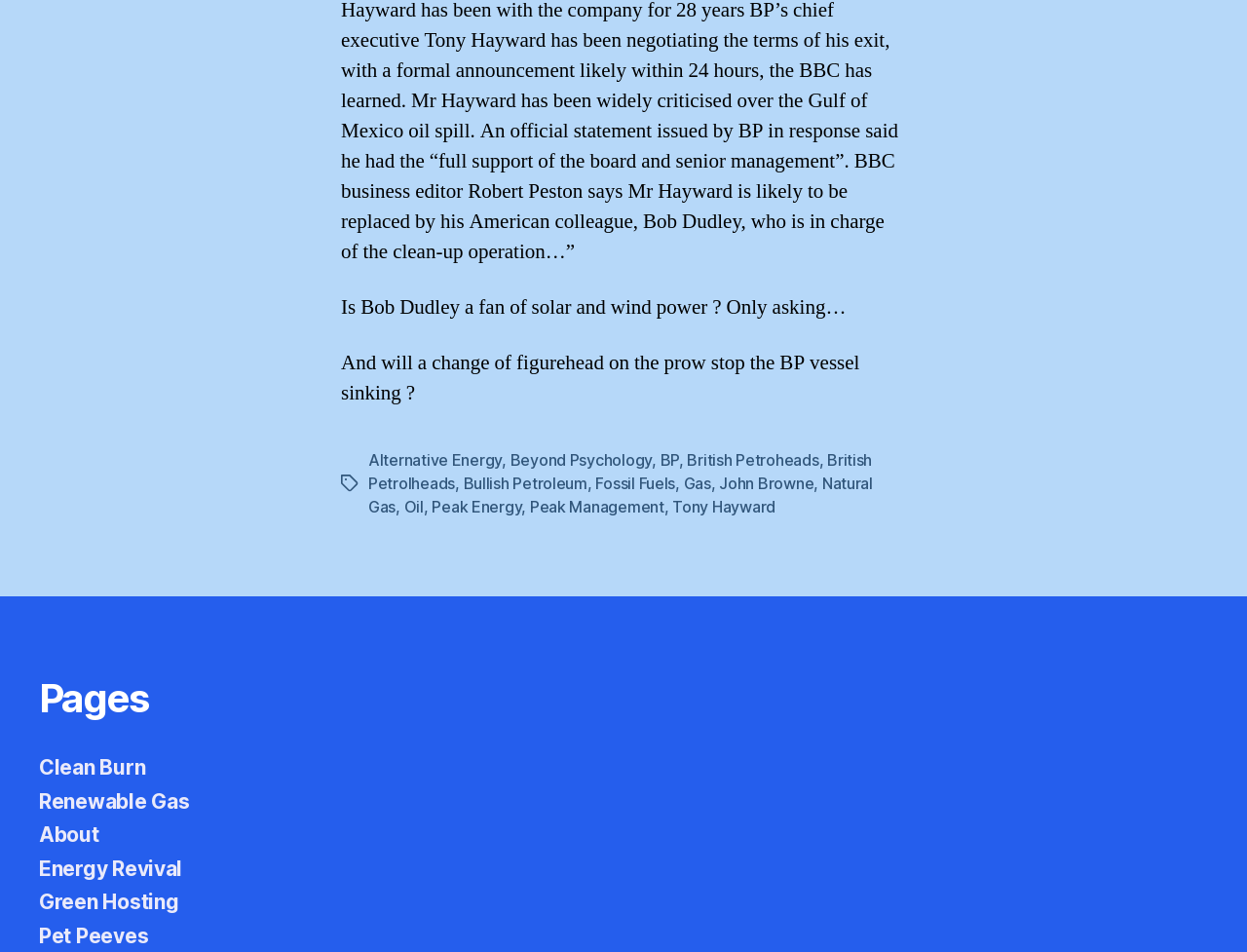Find the bounding box coordinates of the area to click in order to follow the instruction: "Visit the 'About' page".

[0.031, 0.864, 0.079, 0.89]